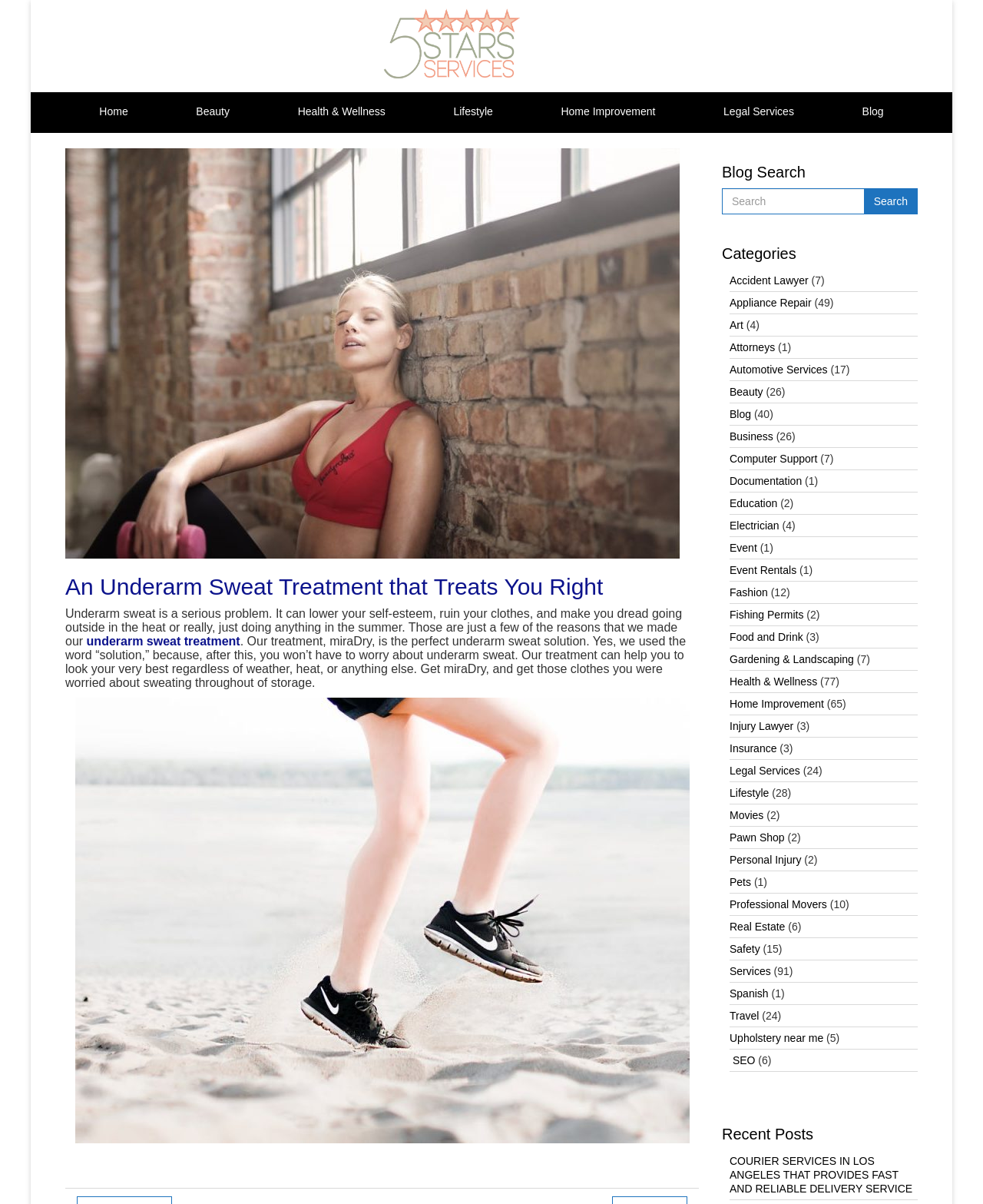What is the link text of the first link under the 'Categories' heading?
Based on the image, provide a one-word or brief-phrase response.

Accident Lawyer